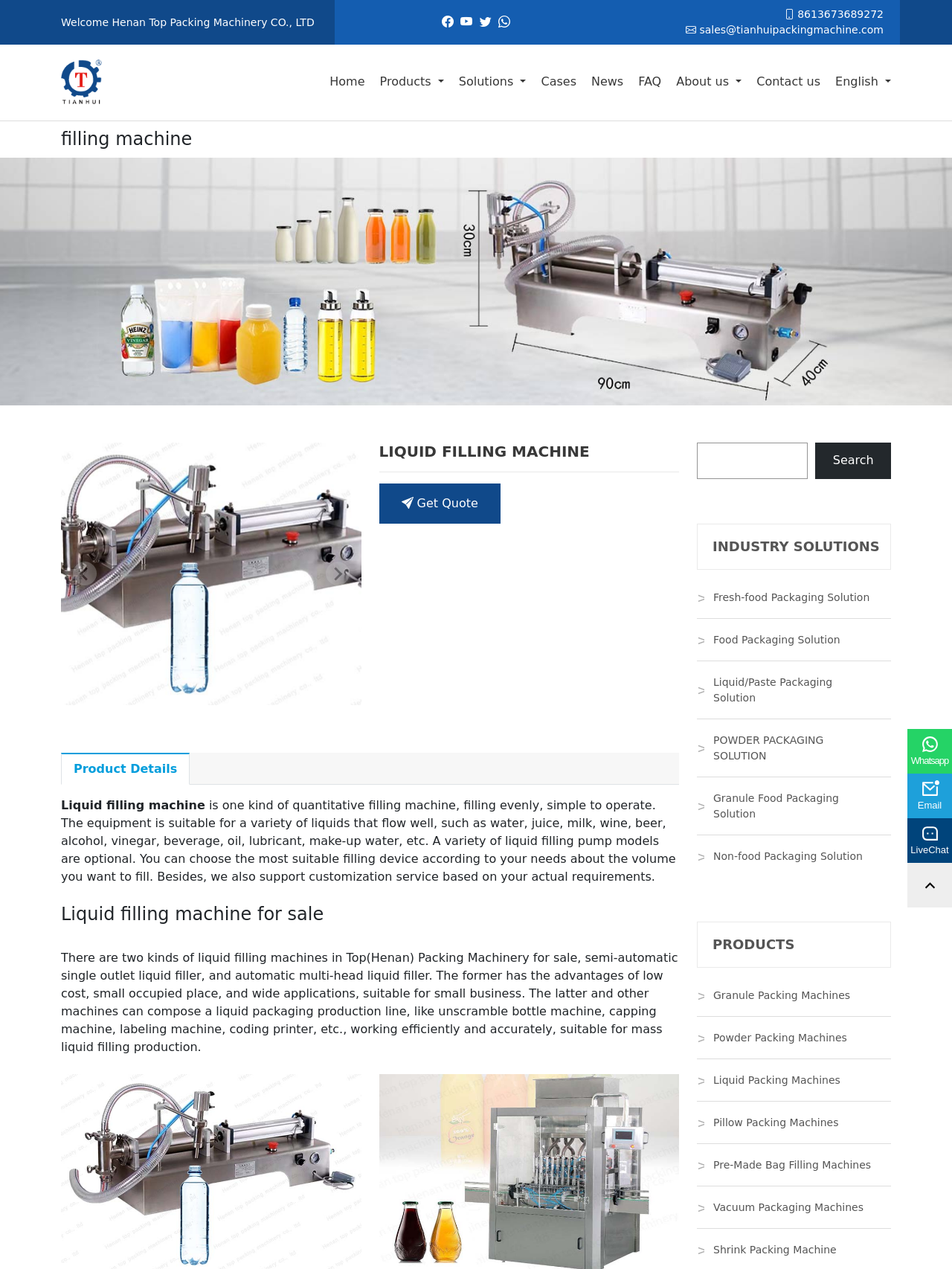Locate the bounding box coordinates of the clickable part needed for the task: "Search for products".

[0.732, 0.349, 0.936, 0.378]